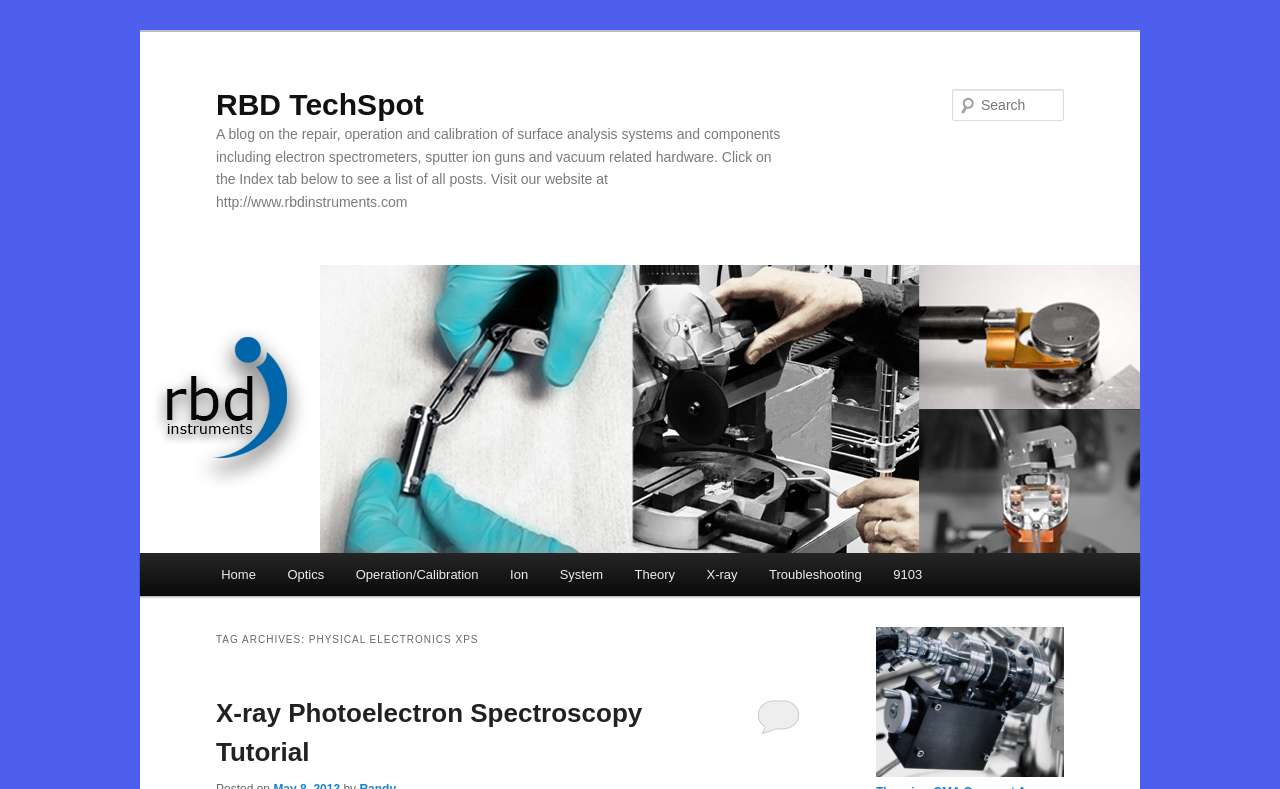Locate the bounding box coordinates of the element I should click to achieve the following instruction: "Visit the home page".

[0.16, 0.701, 0.212, 0.756]